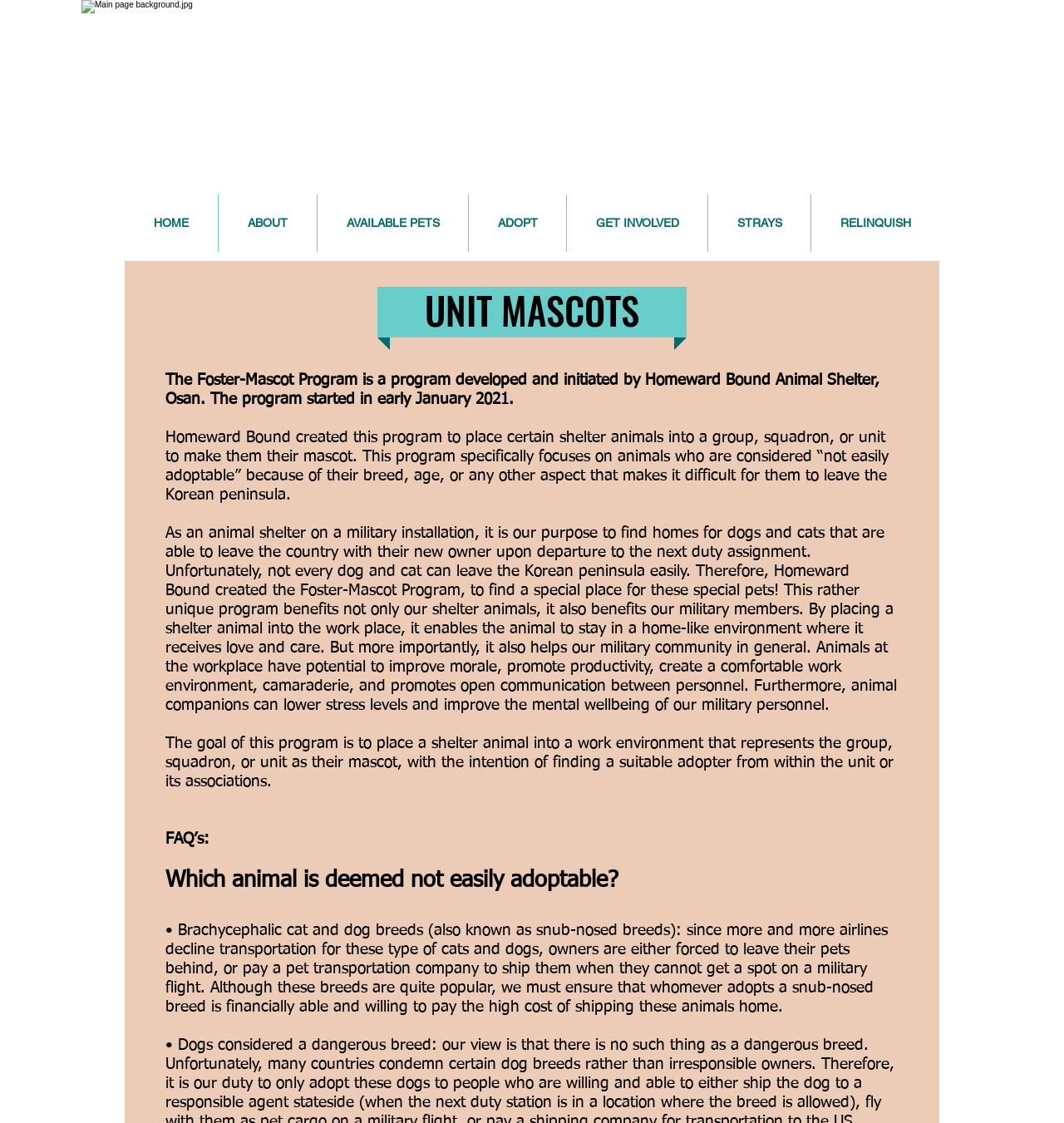Refer to the image and offer a detailed explanation in response to the question: What is the benefit of having animals at the workplace?

According to the text, having animals at the workplace can improve morale, promote productivity, create a comfortable work environment, and lower stress levels, ultimately improving the mental wellbeing of military personnel.